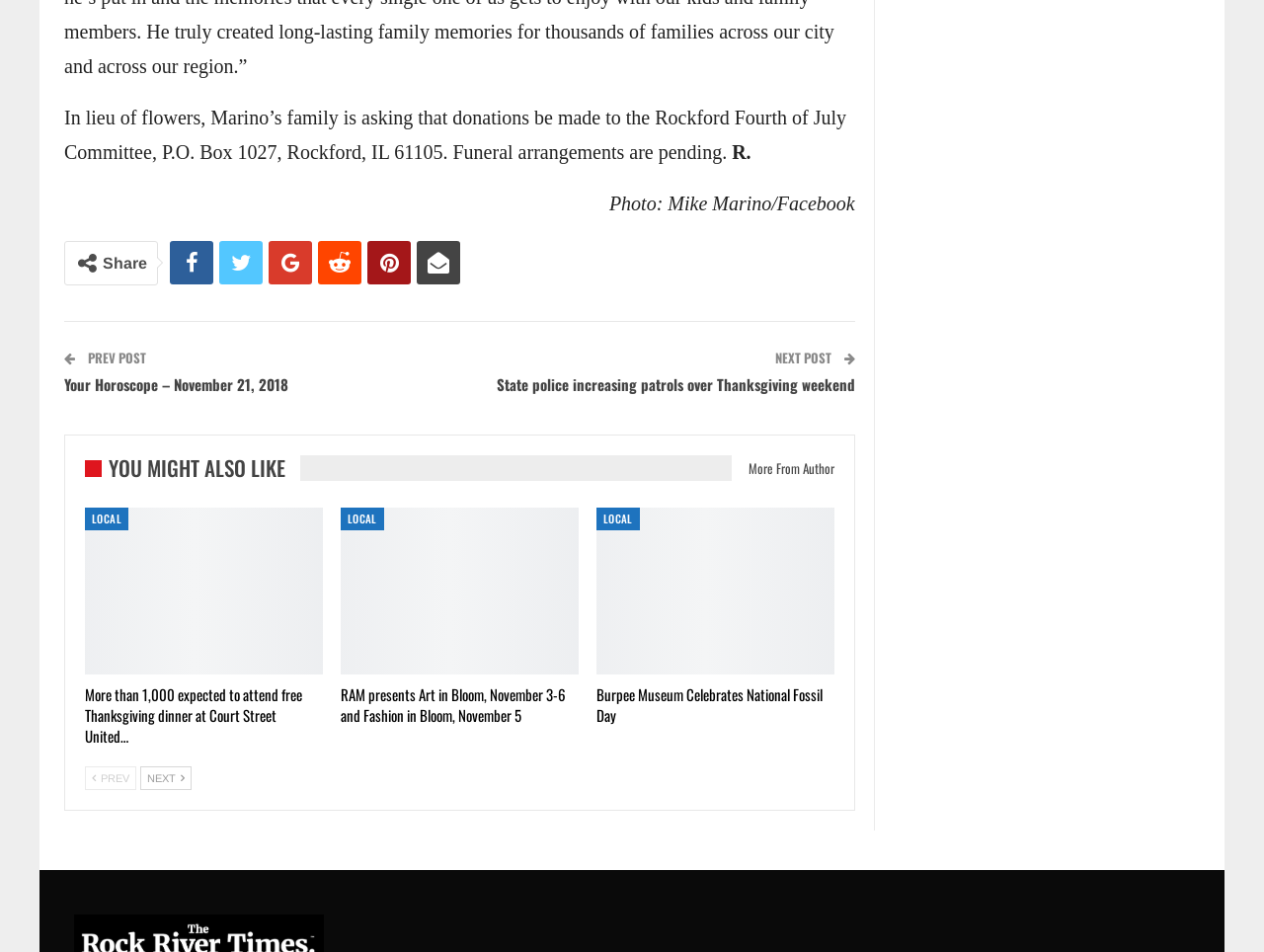Using the given description, provide the bounding box coordinates formatted as (top-left x, top-left y, bottom-right x, bottom-right y), with all values being floating point numbers between 0 and 1. Description: More from author

[0.579, 0.478, 0.66, 0.505]